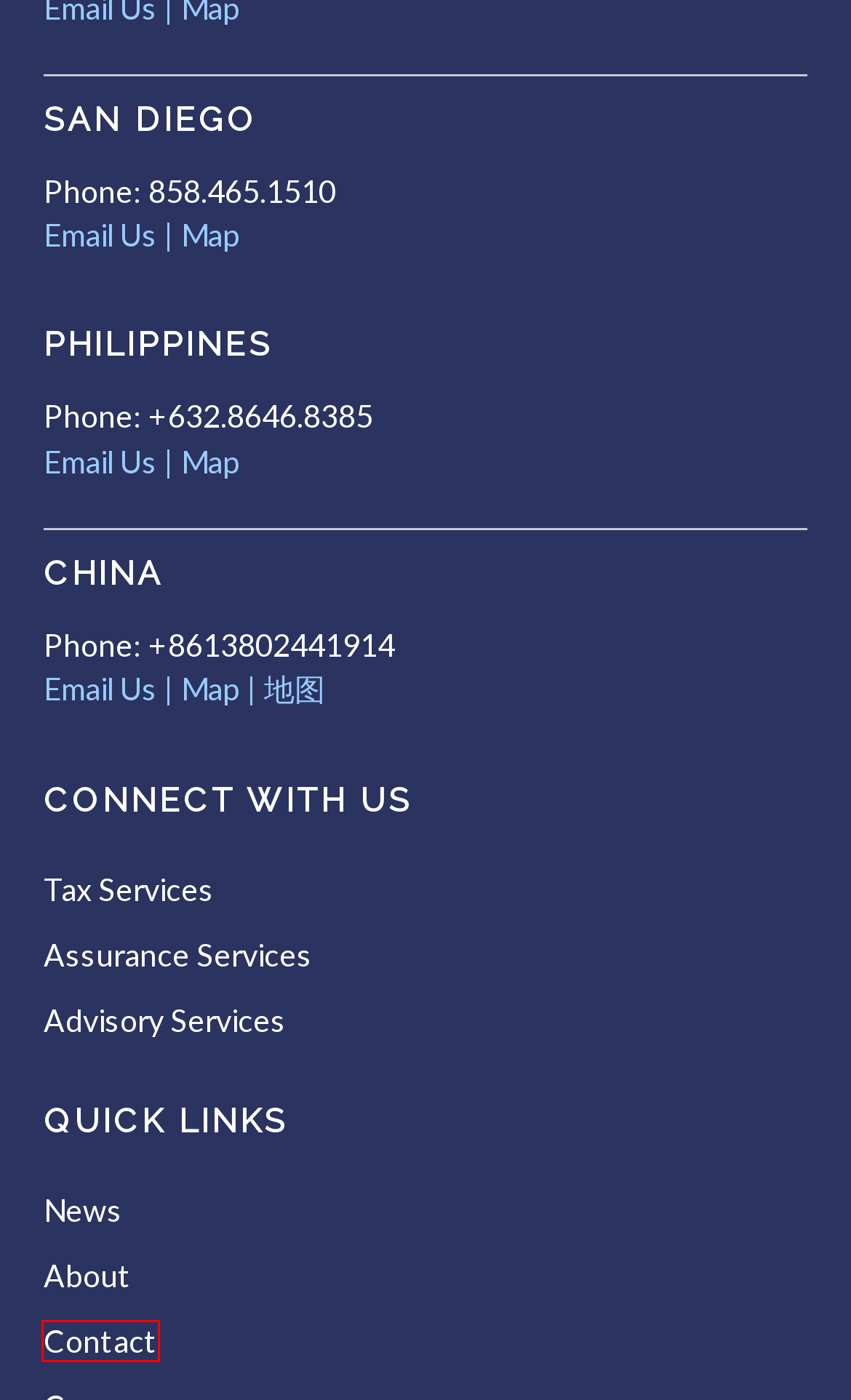Evaluate the webpage screenshot and identify the element within the red bounding box. Select the webpage description that best fits the new webpage after clicking the highlighted element. Here are the candidates:
A. CONTACT - KBF CPAs
B. Advisory Services - KBF CPAs
C. Assurance - KBF CPAs
D. About KBF | Regional CPA Firm | Tax, Assurance, & Advisory Services
E. Sitemap - KBF CPAs
F. Blog - KBF CPAs
G. 百度地图
H. Privacy Policy - KBF CPAs

A